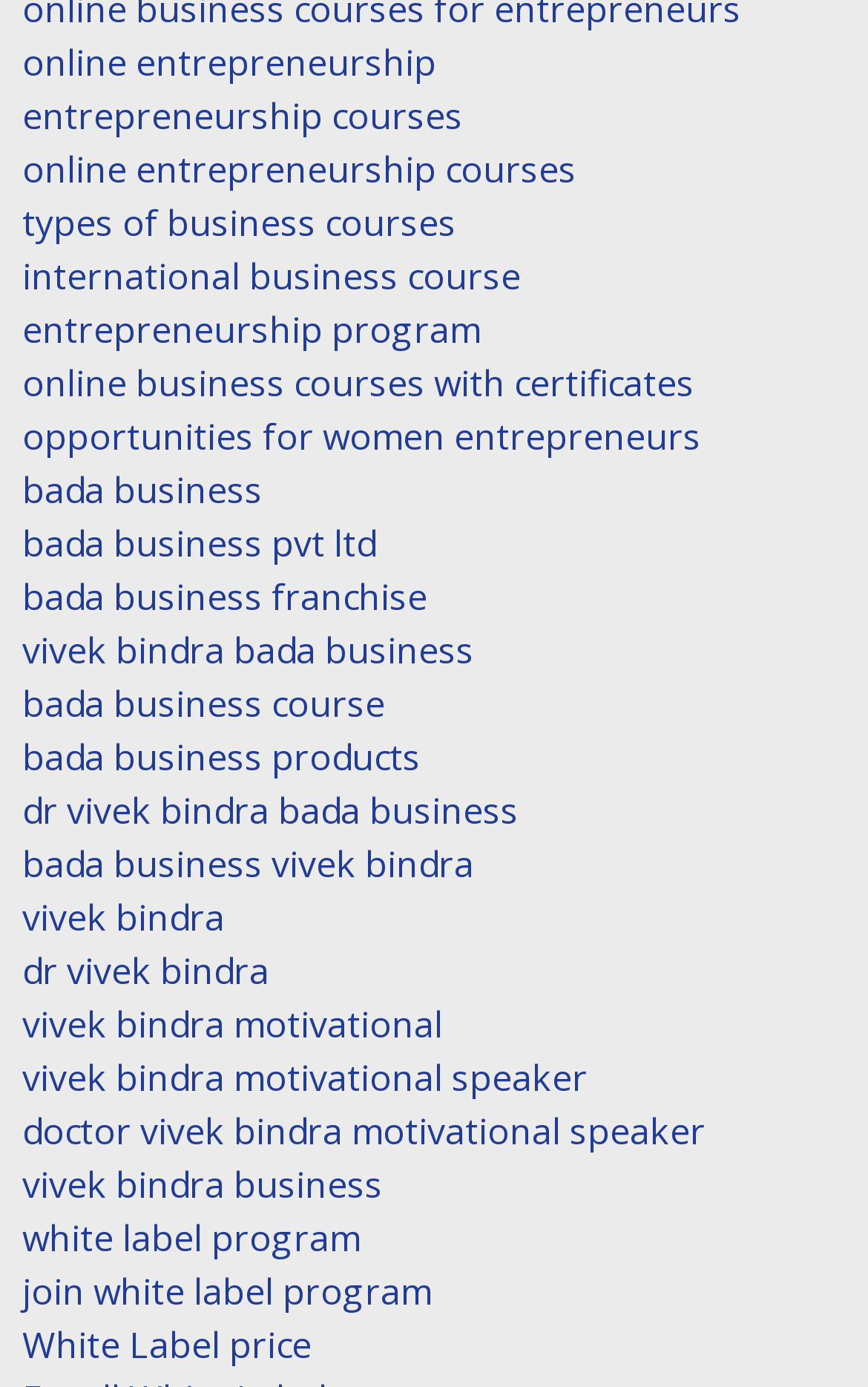Pinpoint the bounding box coordinates for the area that should be clicked to perform the following instruction: "check White Label price".

[0.026, 0.951, 0.359, 0.986]